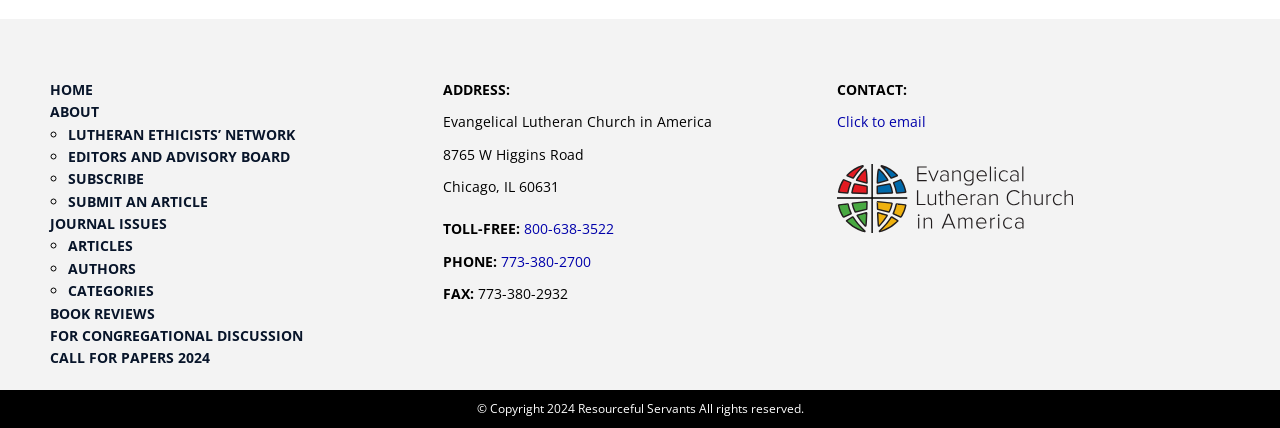Please identify the bounding box coordinates of the element's region that I should click in order to complete the following instruction: "Click SUBSCRIBE". The bounding box coordinates consist of four float numbers between 0 and 1, i.e., [left, top, right, bottom].

[0.053, 0.396, 0.112, 0.44]